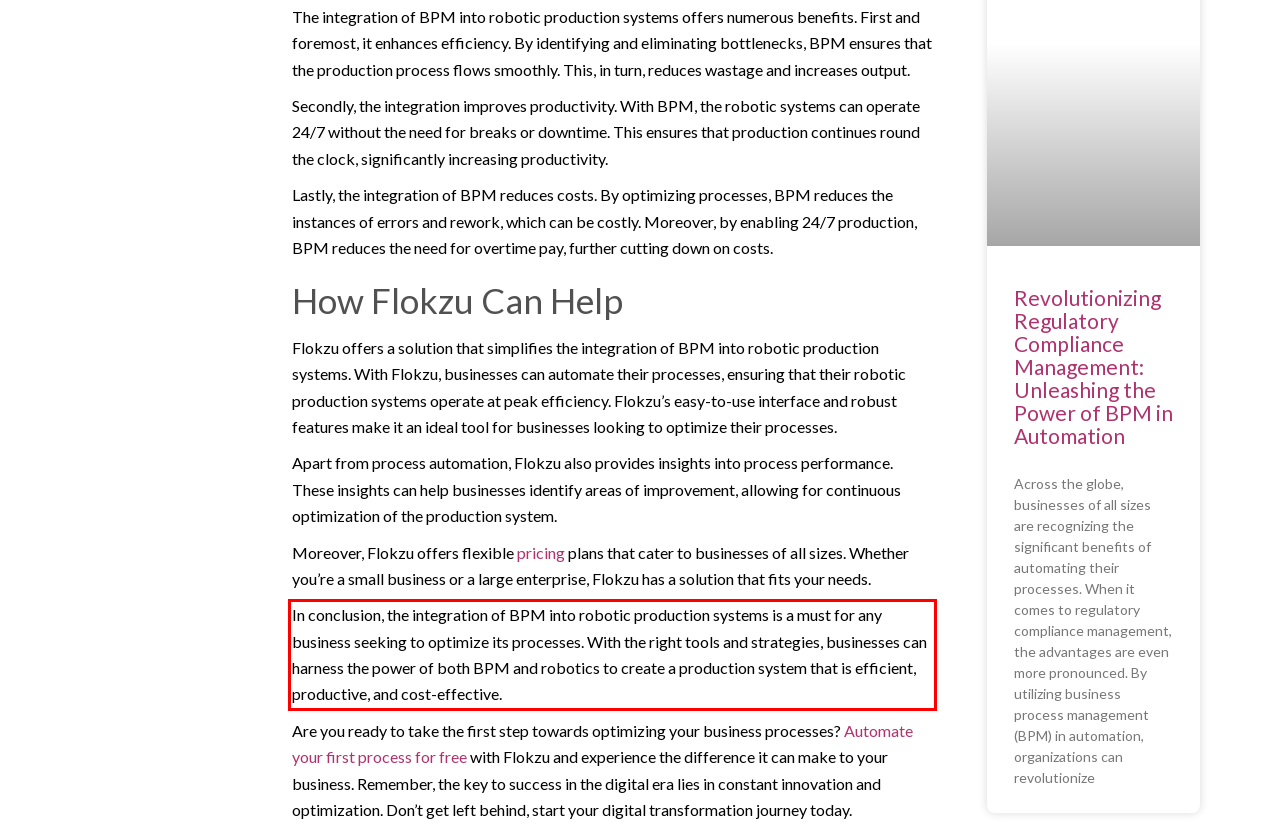Within the provided webpage screenshot, find the red rectangle bounding box and perform OCR to obtain the text content.

In conclusion, the integration of BPM into robotic production systems is a must for any business seeking to optimize its processes. With the right tools and strategies, businesses can harness the power of both BPM and robotics to create a production system that is efficient, productive, and cost-effective.